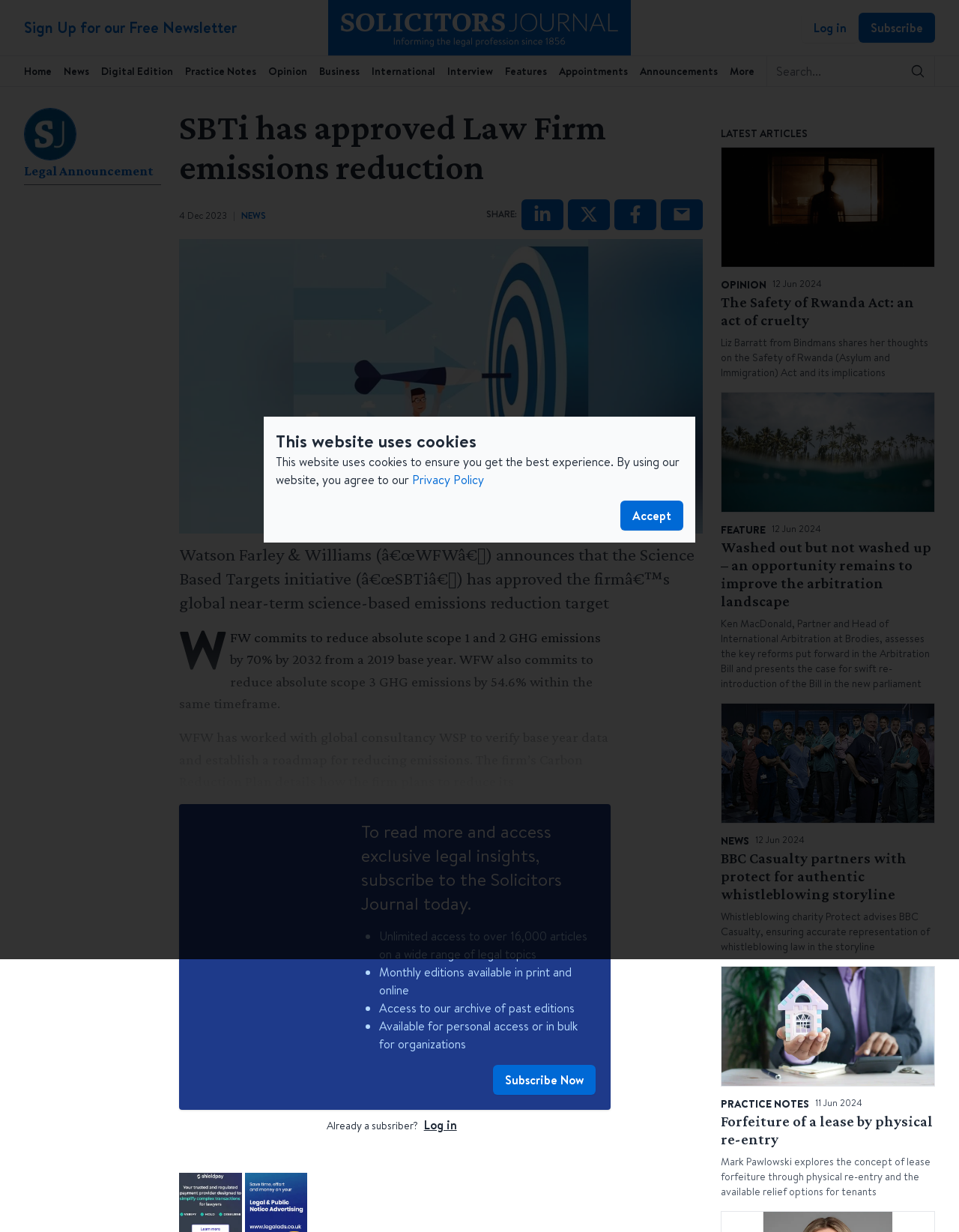Identify the headline of the webpage and generate its text content.

SBTi has approved Law Firm emissions reduction